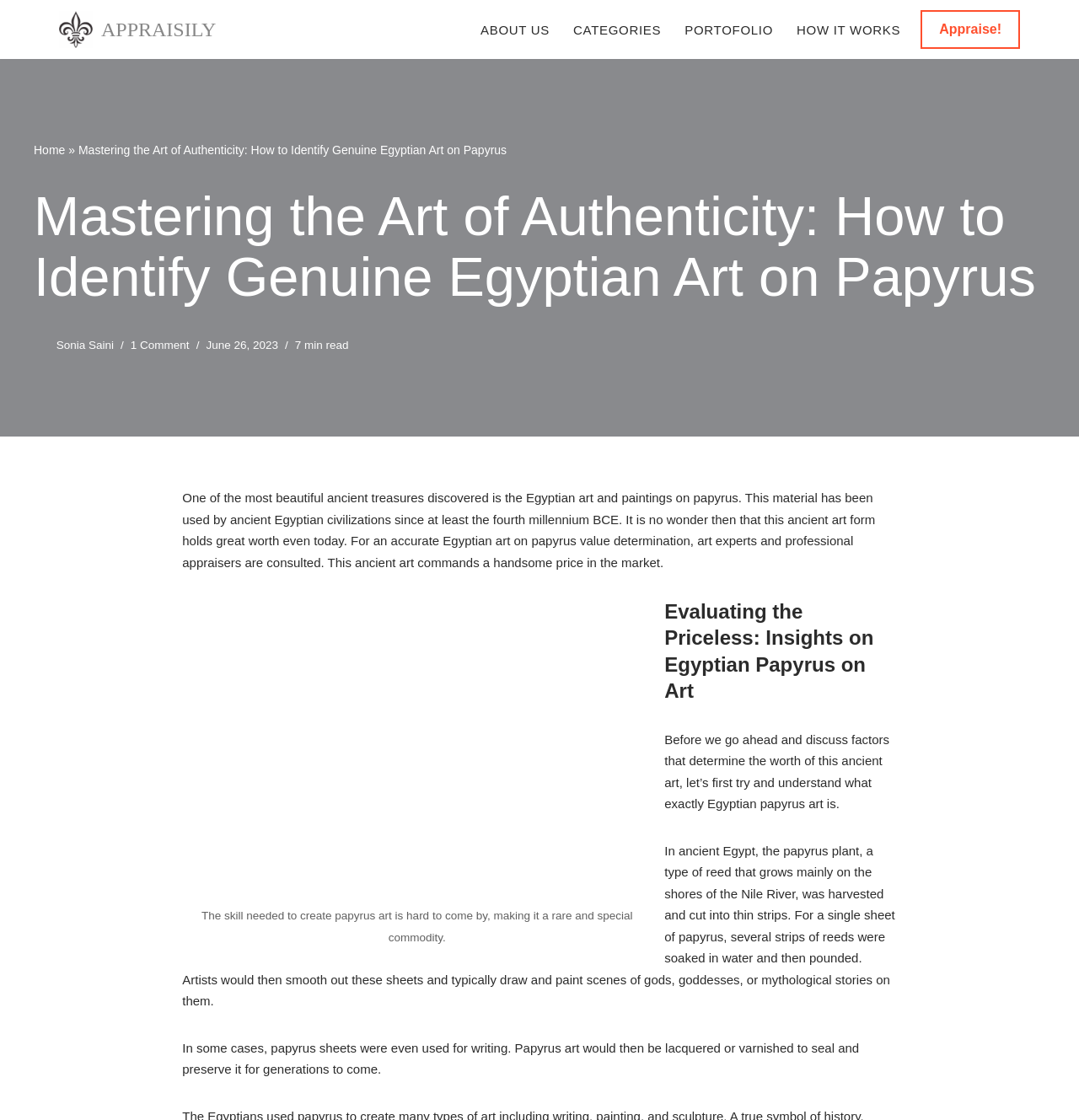What is the material used to create Egyptian art?
Relying on the image, give a concise answer in one word or a brief phrase.

papyrus